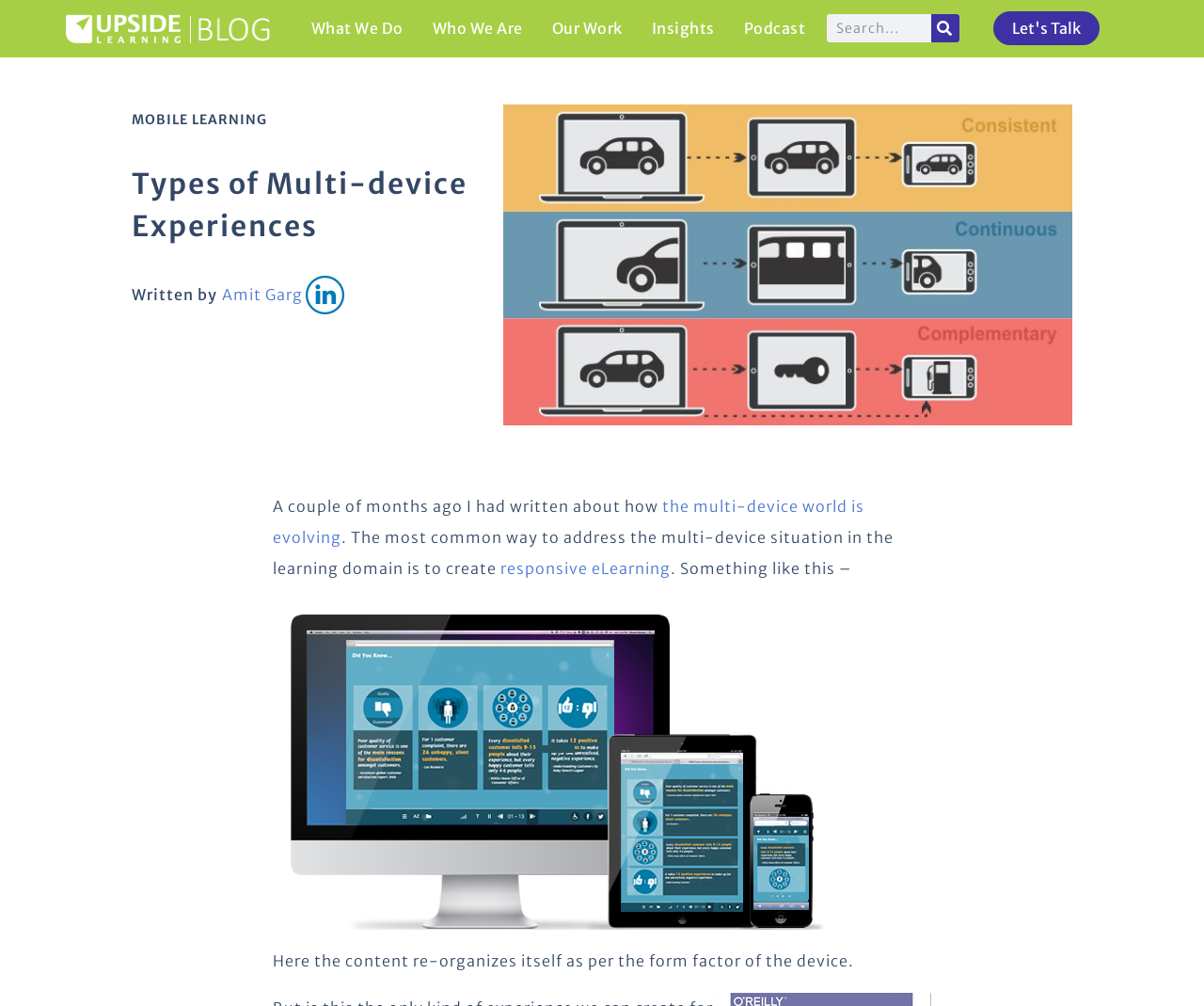Utilize the details in the image to give a detailed response to the question: What is the author of the blog post?

The author of the blog post is mentioned below the heading 'Types of Multi-device Experiences' as a link with the text 'Amit Garg'.